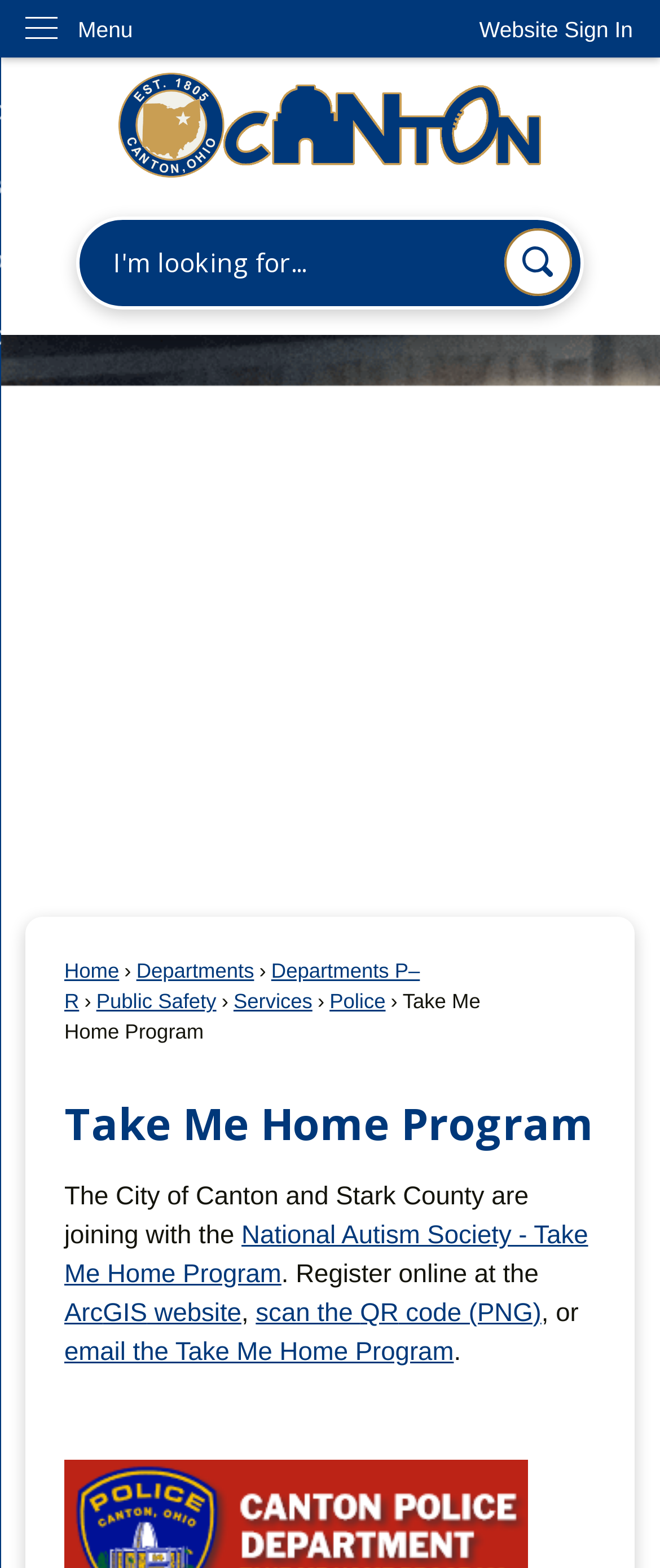Analyze the image and answer the question with as much detail as possible: 
How many links are there in the main navigation?

The main navigation links can be found in the region with the label 'Search'. There are 6 links: 'Home', 'Departments', 'Departments P–R', 'Public Safety', 'Services', and 'Police'.